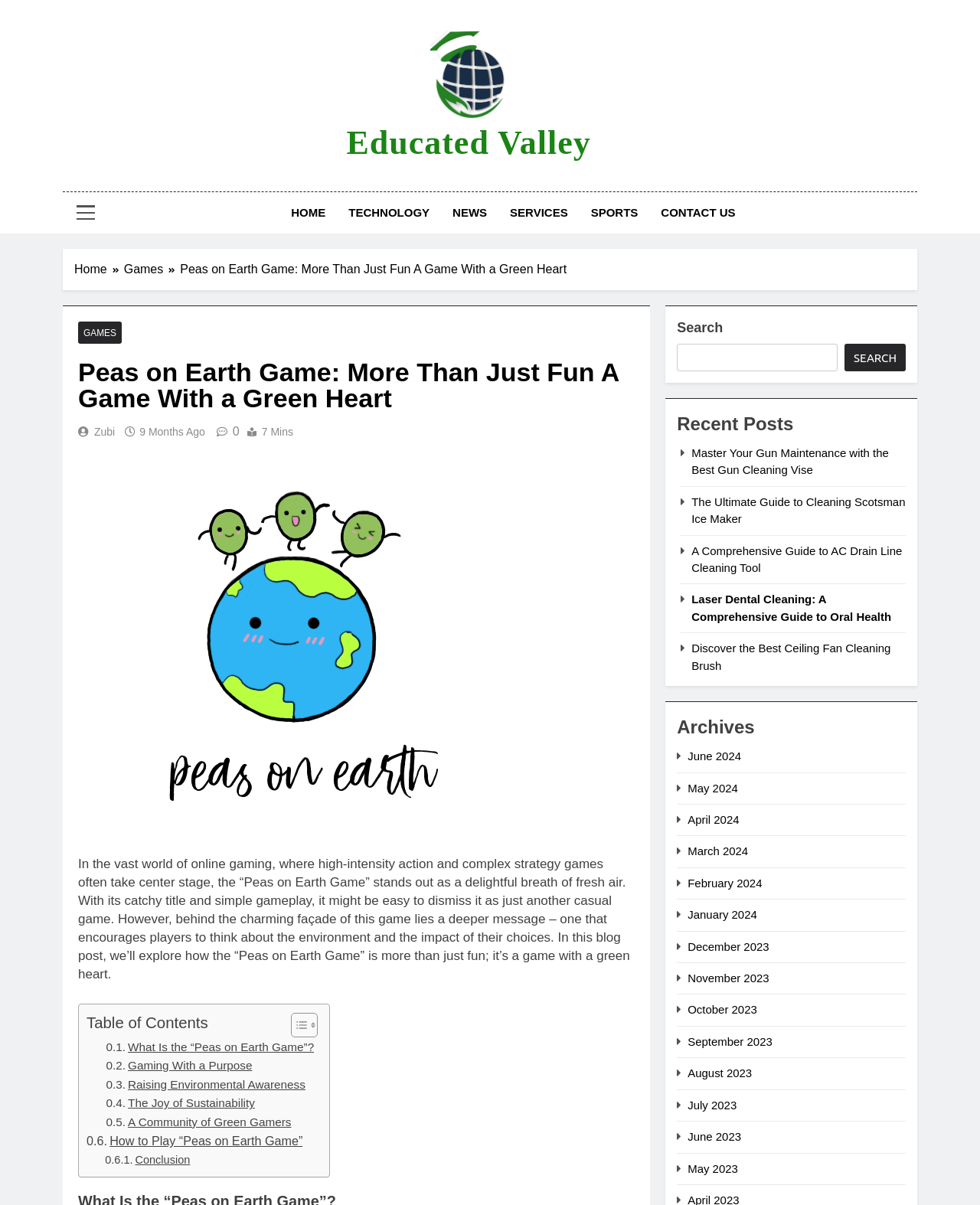Identify and generate the primary title of the webpage.

Peas on Earth Game: More Than Just Fun A Game With a Green Heart